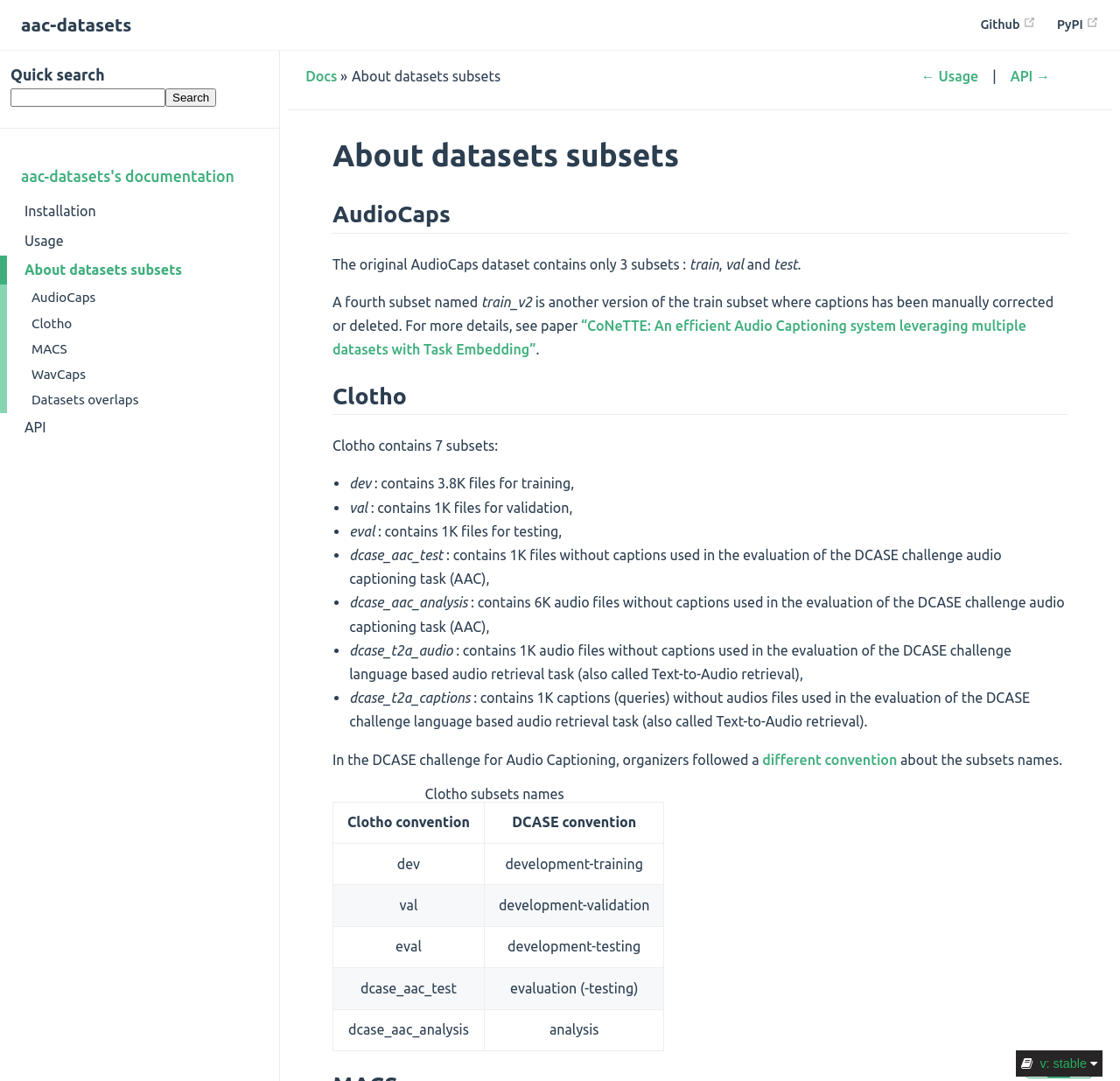Specify the bounding box coordinates of the area that needs to be clicked to achieve the following instruction: "Contact Smartrip via email".

None